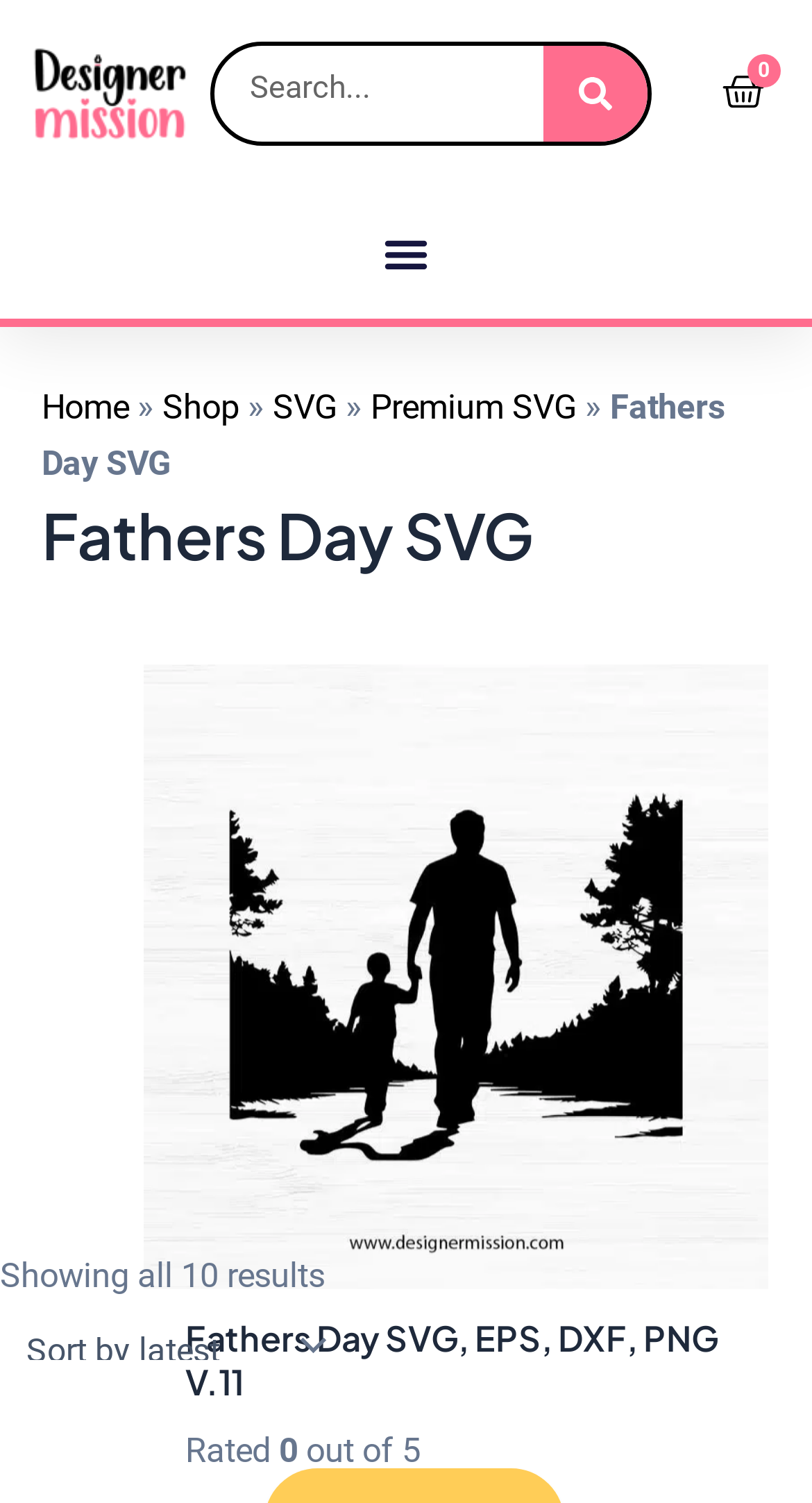Refer to the element description Menu and identify the corresponding bounding box in the screenshot. Format the coordinates as (top-left x, top-left y, bottom-right x, bottom-right y) with values in the range of 0 to 1.

[0.458, 0.145, 0.542, 0.191]